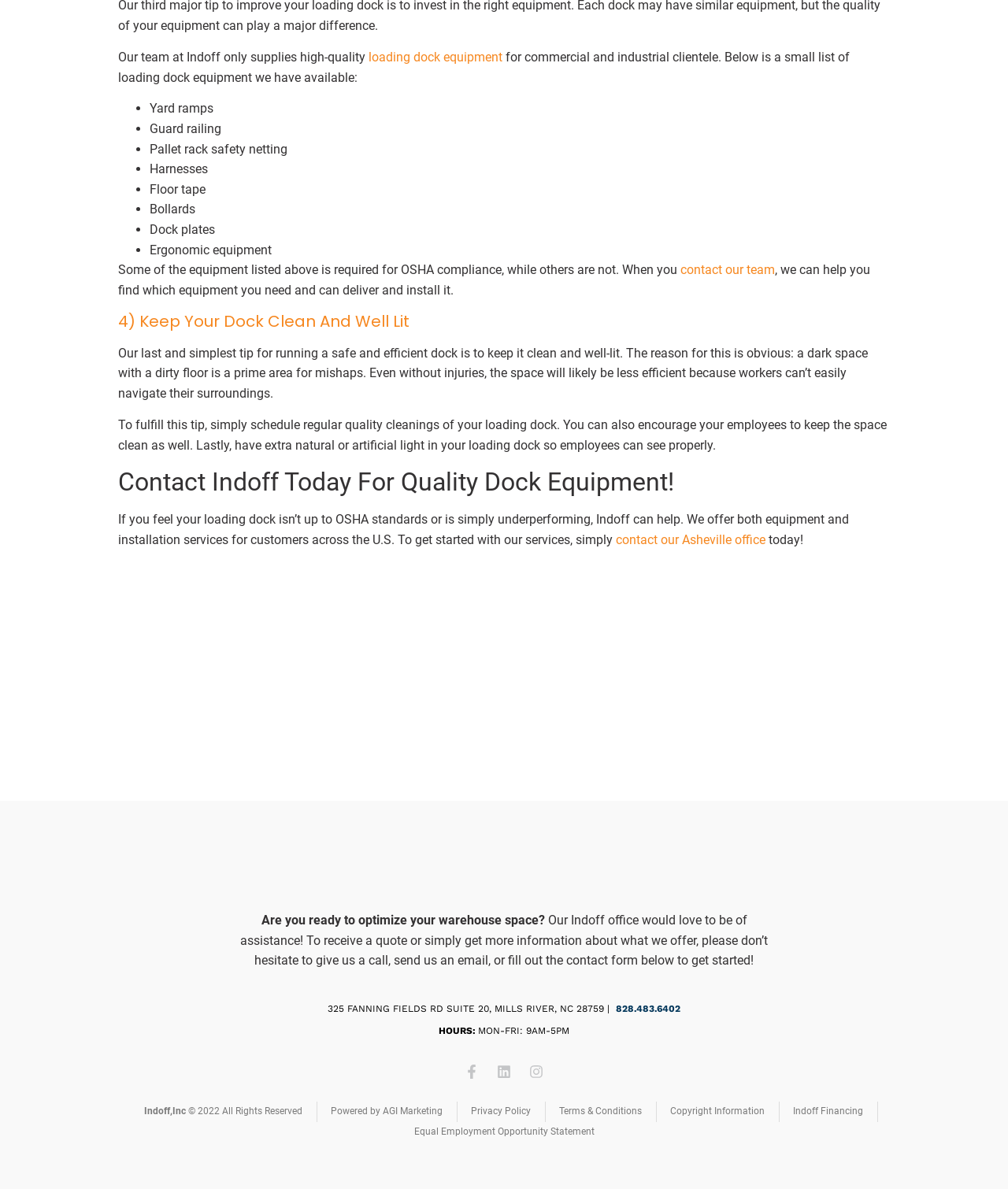What is the address of Indoff's office?
Based on the screenshot, answer the question with a single word or phrase.

325 FANNING FIELDS RD SUITE 20, MILLS RIVER, NC 28759